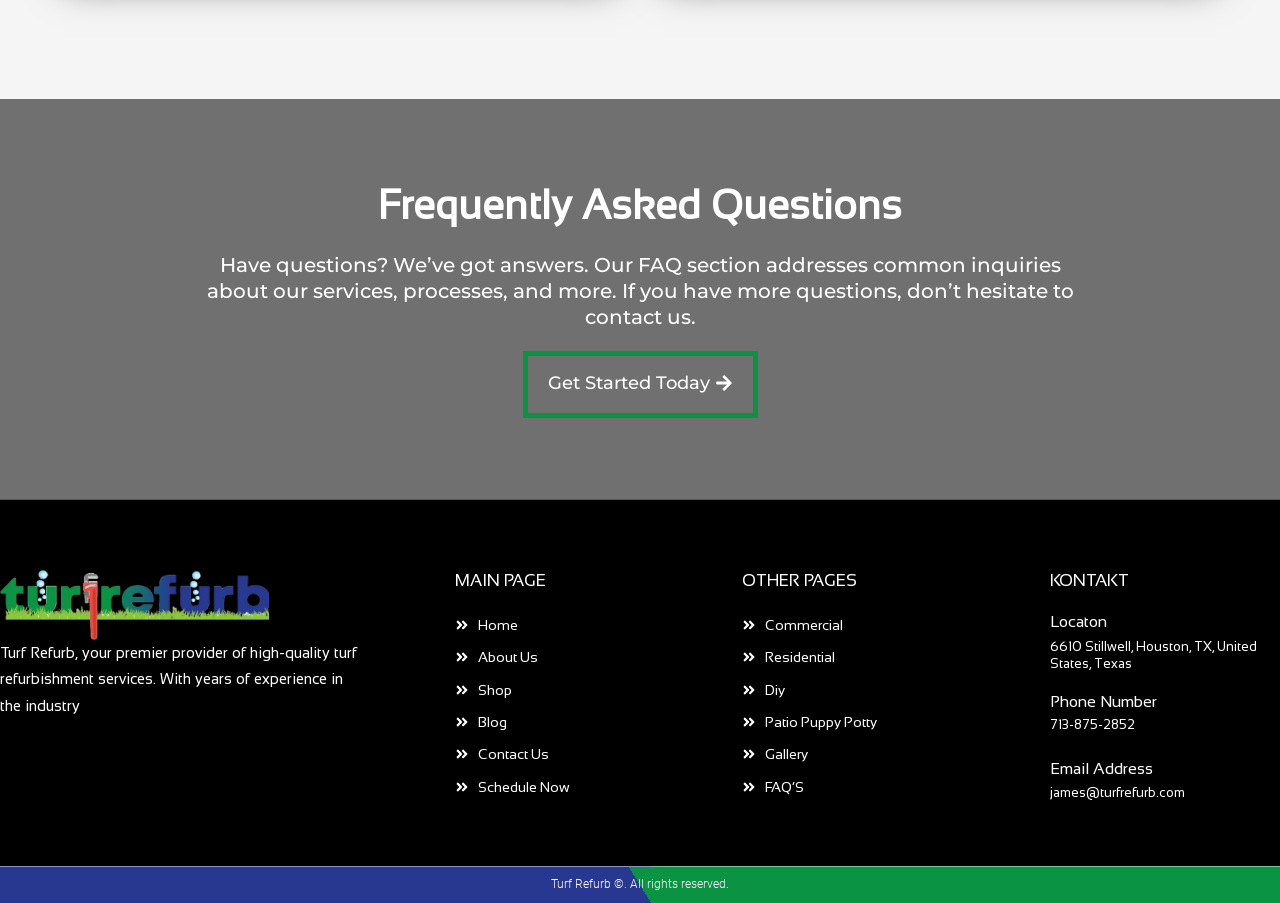Locate the bounding box coordinates of the clickable region necessary to complete the following instruction: "Click on Get Started Today". Provide the coordinates in the format of four float numbers between 0 and 1, i.e., [left, top, right, bottom].

[0.408, 0.388, 0.592, 0.463]